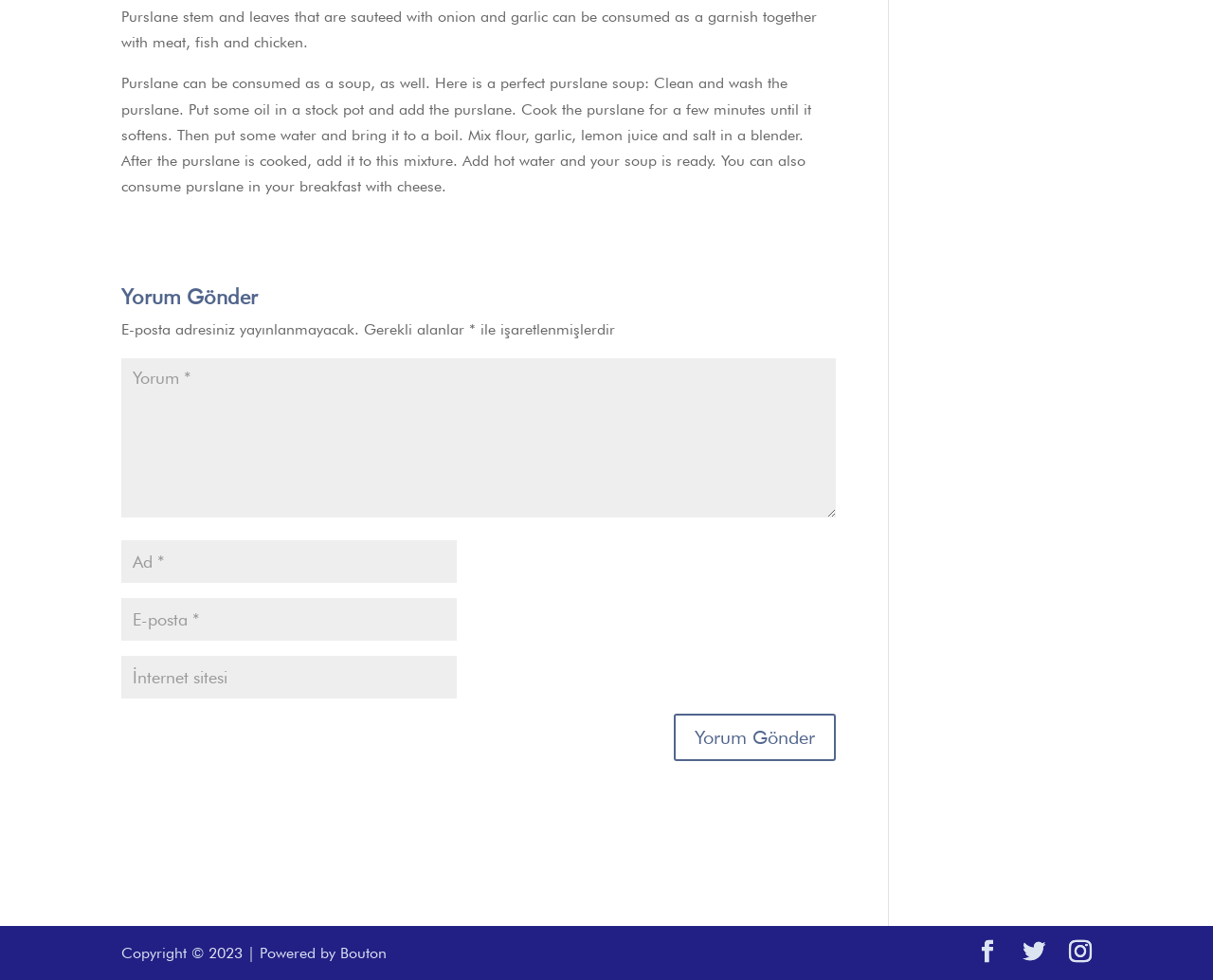What is the copyright information at the bottom of the page?
From the screenshot, supply a one-word or short-phrase answer.

Copyright 2023 | Powered by Bouton